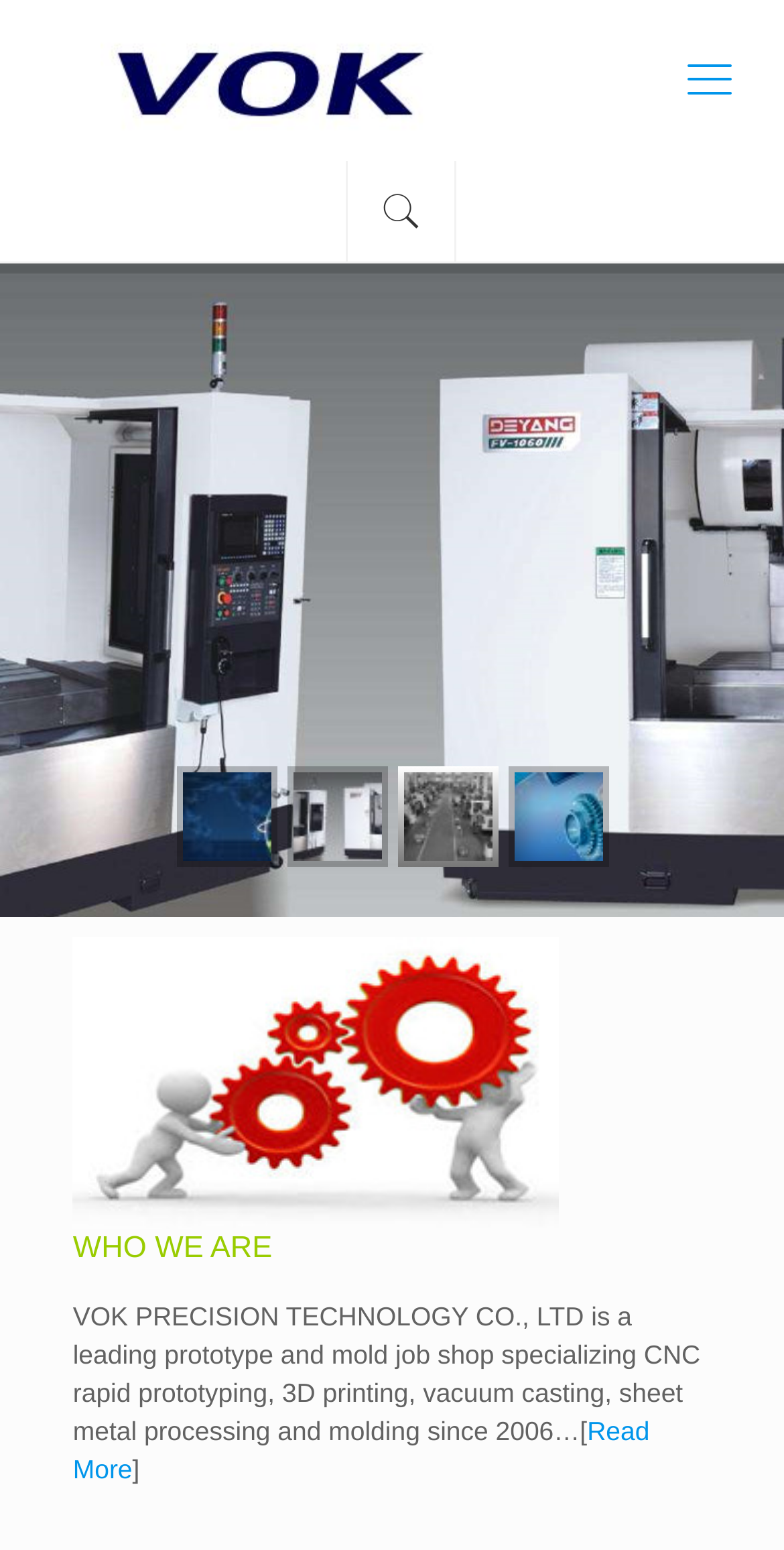Please specify the bounding box coordinates in the format (top-left x, top-left y, bottom-right x, bottom-right y), with all values as floating point numbers between 0 and 1. Identify the bounding box of the UI element described by: Read More

[0.093, 0.913, 0.829, 0.958]